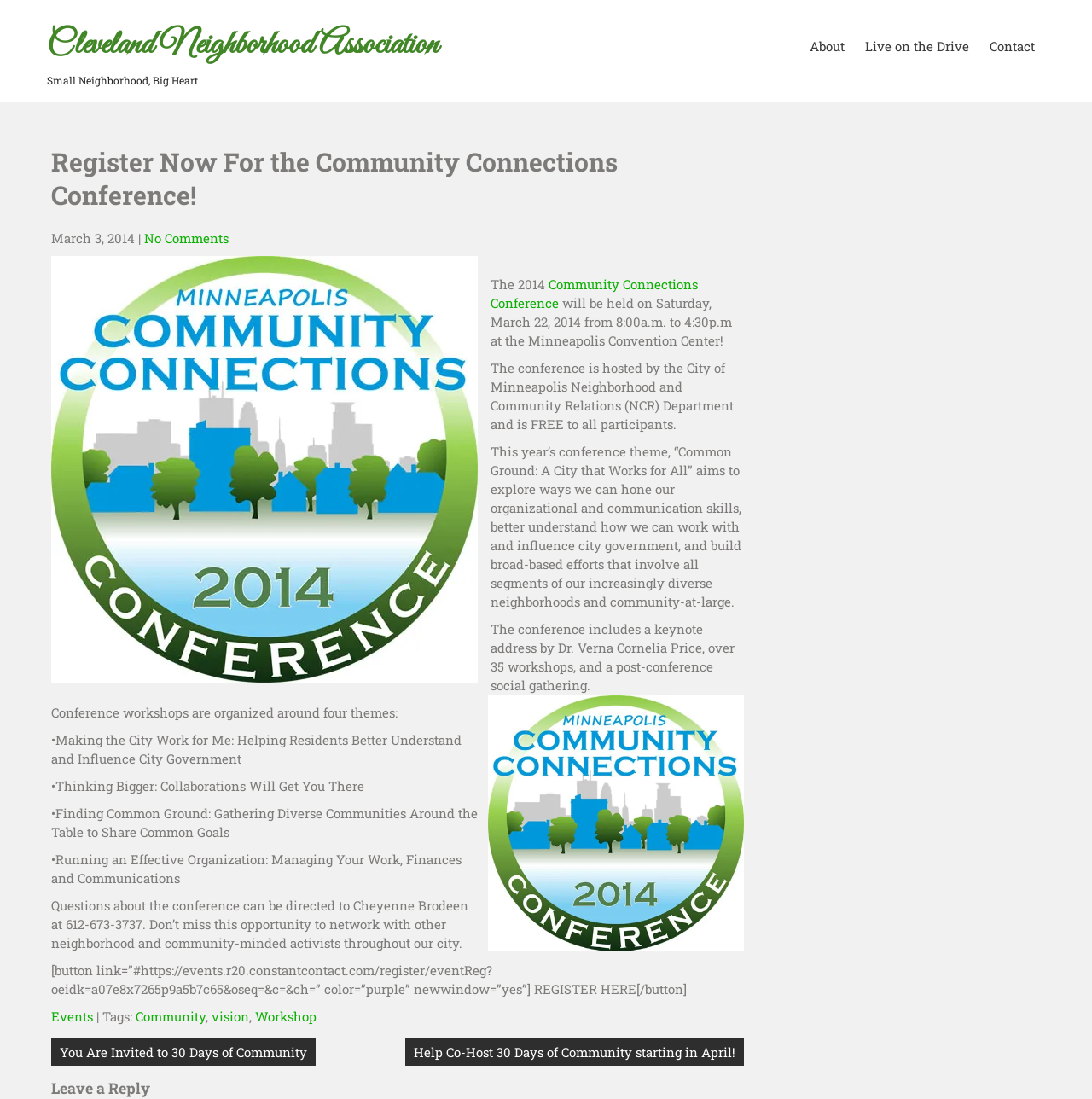Please identify the bounding box coordinates of the element's region that should be clicked to execute the following instruction: "View the 'Events' page". The bounding box coordinates must be four float numbers between 0 and 1, i.e., [left, top, right, bottom].

[0.047, 0.917, 0.085, 0.932]